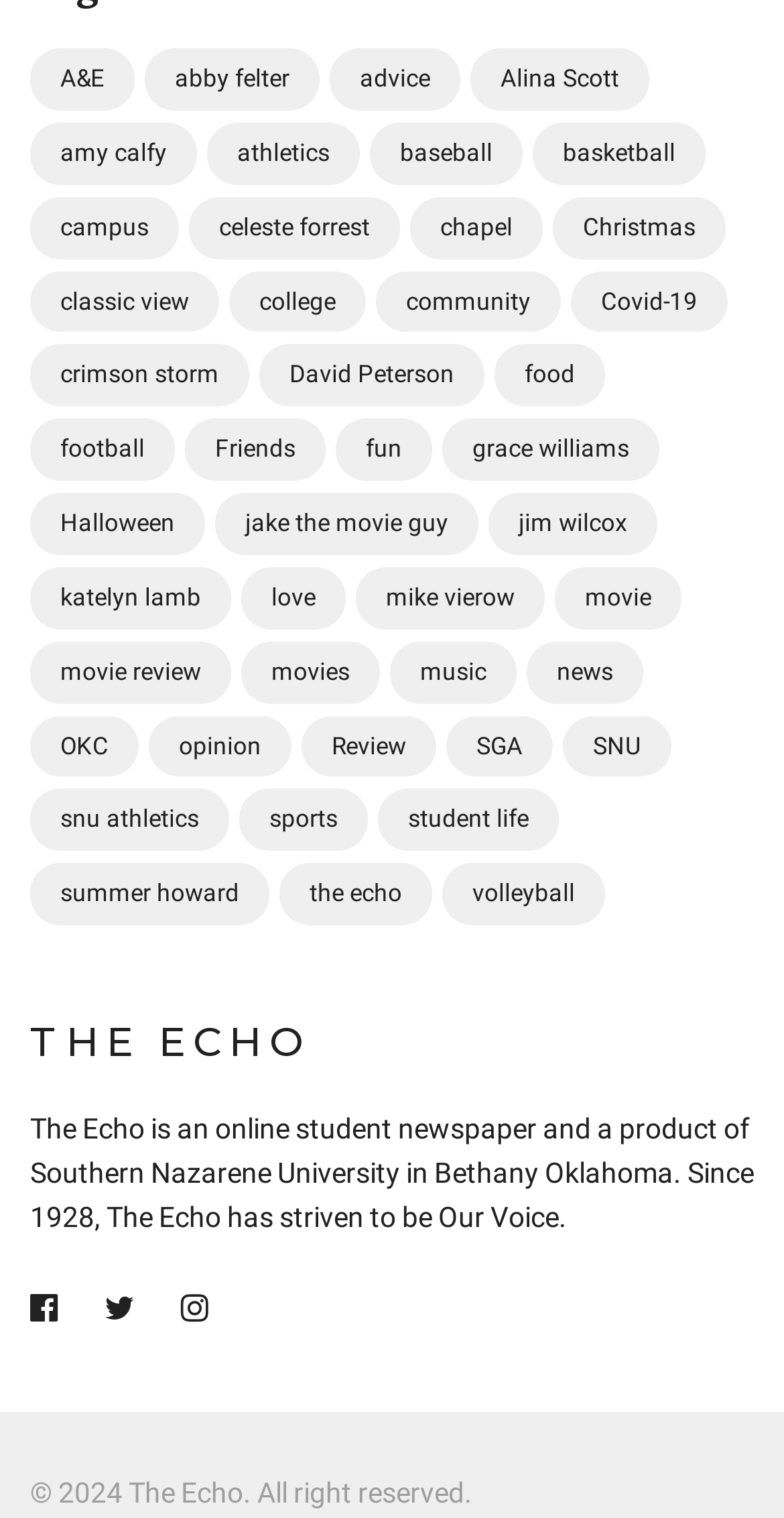Answer the question briefly using a single word or phrase: 
How many items are in the 'news' category?

70